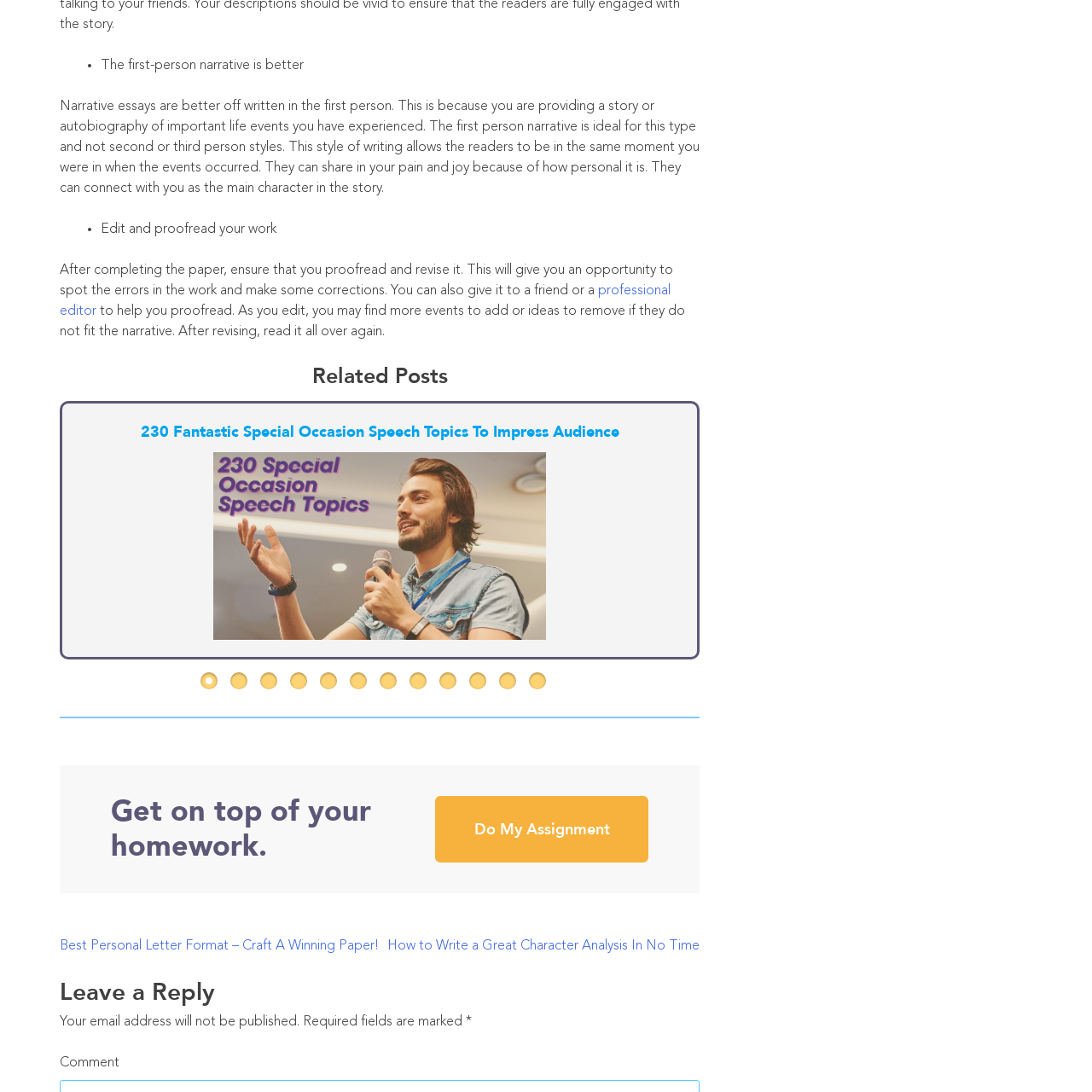Study the area of the image outlined in red and respond to the following question with as much detail as possible: What is the benefit of using this resource?

The resource is useful for individuals looking to impress their audience with thoughtful and engaging content, enhancing both the speaker's confidence and the audience's experience.